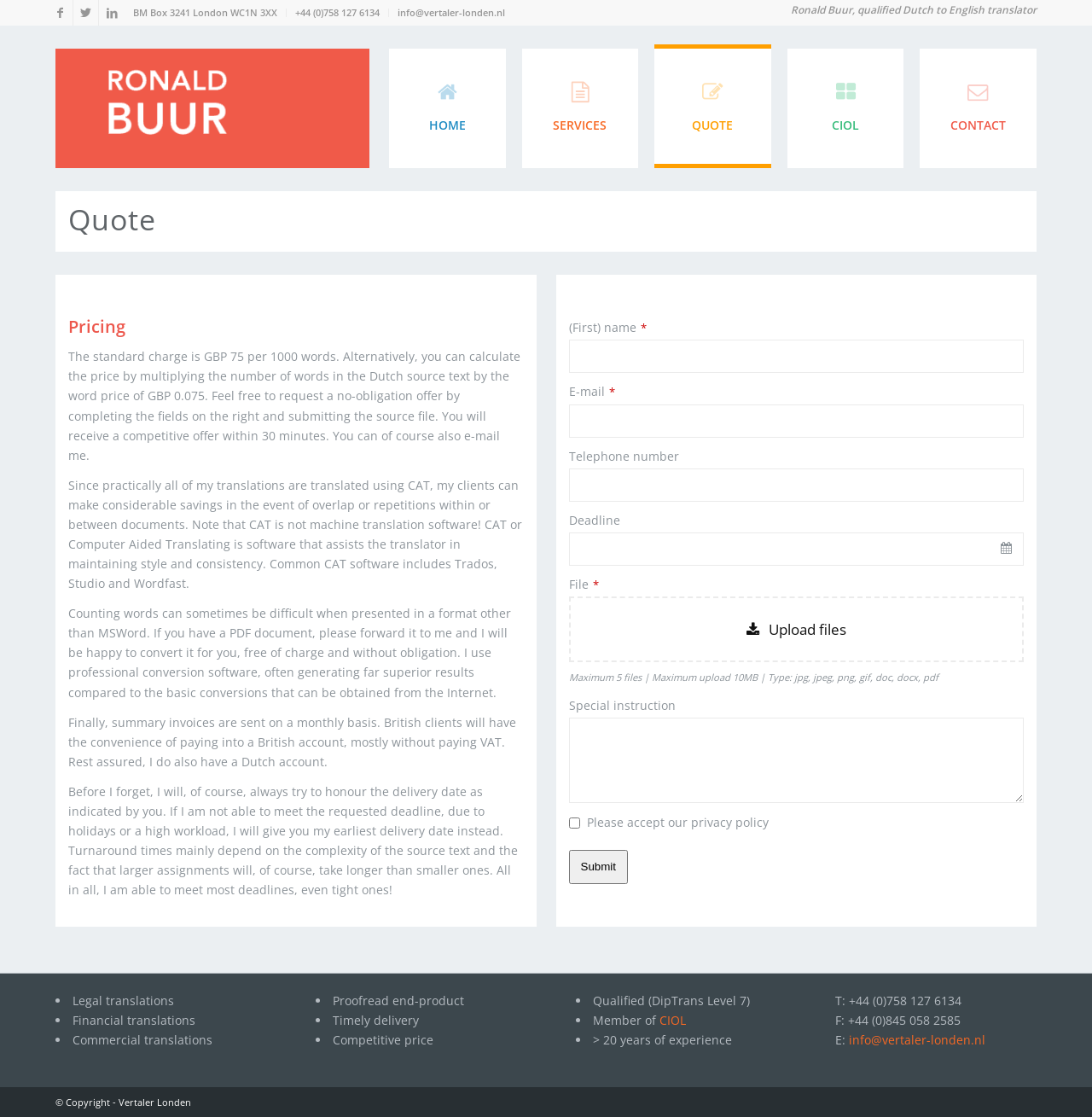Summarize the webpage in an elaborate manner.

This webpage is about a Dutch to English translation service provided by Ronald Buur, a qualified translator. At the top of the page, there are links to social media platforms, including Facebook, Twitter, and LinkedIn. Below these links, there is a vertical menu with contact information, including a postal address, phone number, and email address.

The main content of the page is divided into two sections. On the left side, there is a heading "Quote" and a table with information about pricing. The standard charge is GBP 75 per 1000 words, and there is an explanation of how to calculate the price. There is also a section about the benefits of using Computer Aided Translating (CAT) software, which can help clients save money.

On the right side of the page, there is a form to request a quote. The form has fields to enter personal information, such as name and email address, as well as details about the translation project, including deadline, file upload, and special instructions. There is also a checkbox to accept the privacy policy and a button to submit the form.

Below the form, there are four sections with bullet points highlighting the benefits of using this translation service, including legal, financial, and commercial translations, proofread end-products, timely delivery, competitive prices, and the qualifications and experience of the translator.

At the bottom of the page, there is a section with contact information, including phone and fax numbers, and an email address. There is also a copyright notice and a link to the website's terms and conditions.